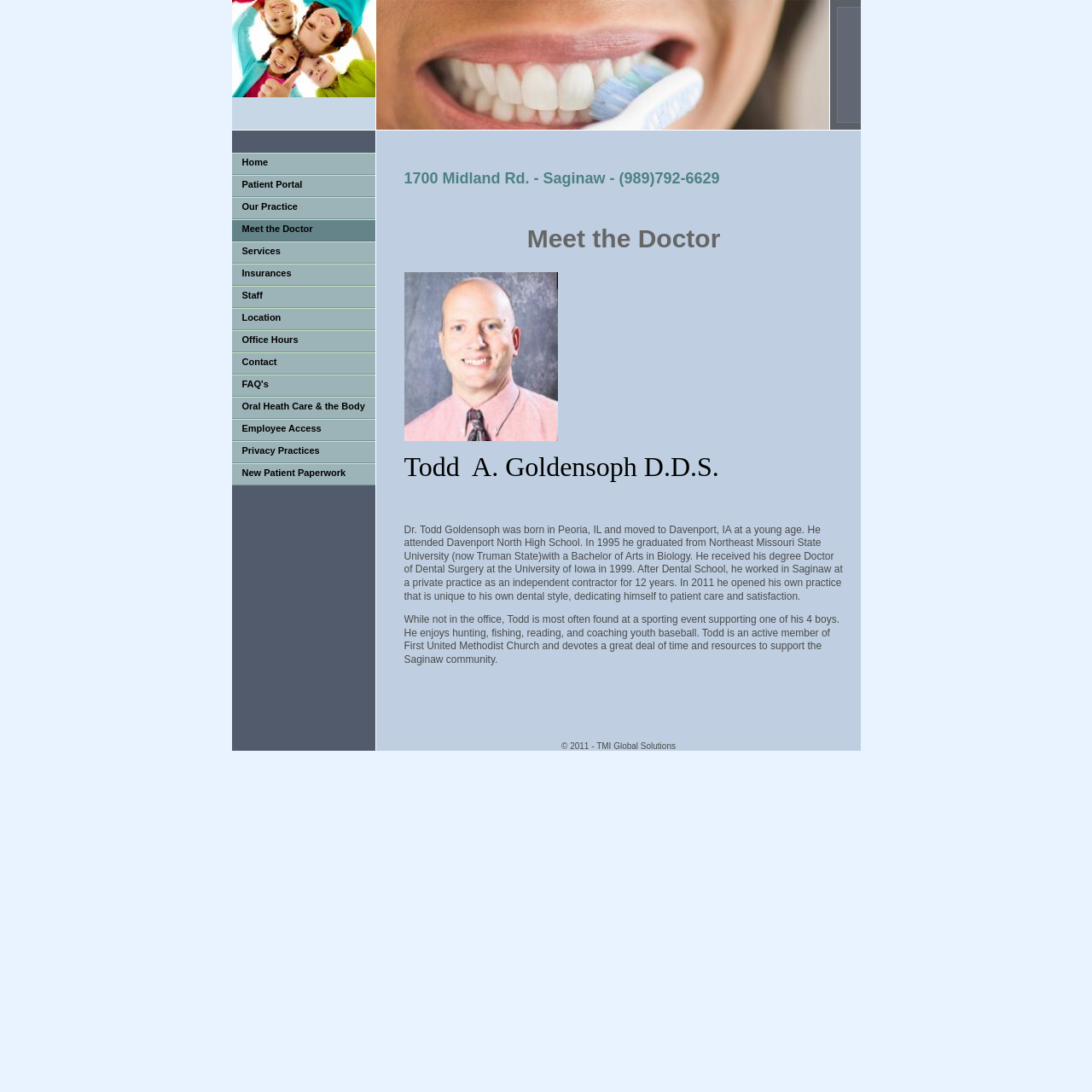Could you find the bounding box coordinates of the clickable area to complete this instruction: "Learn about the doctor's biography"?

[0.37, 0.249, 0.772, 0.442]